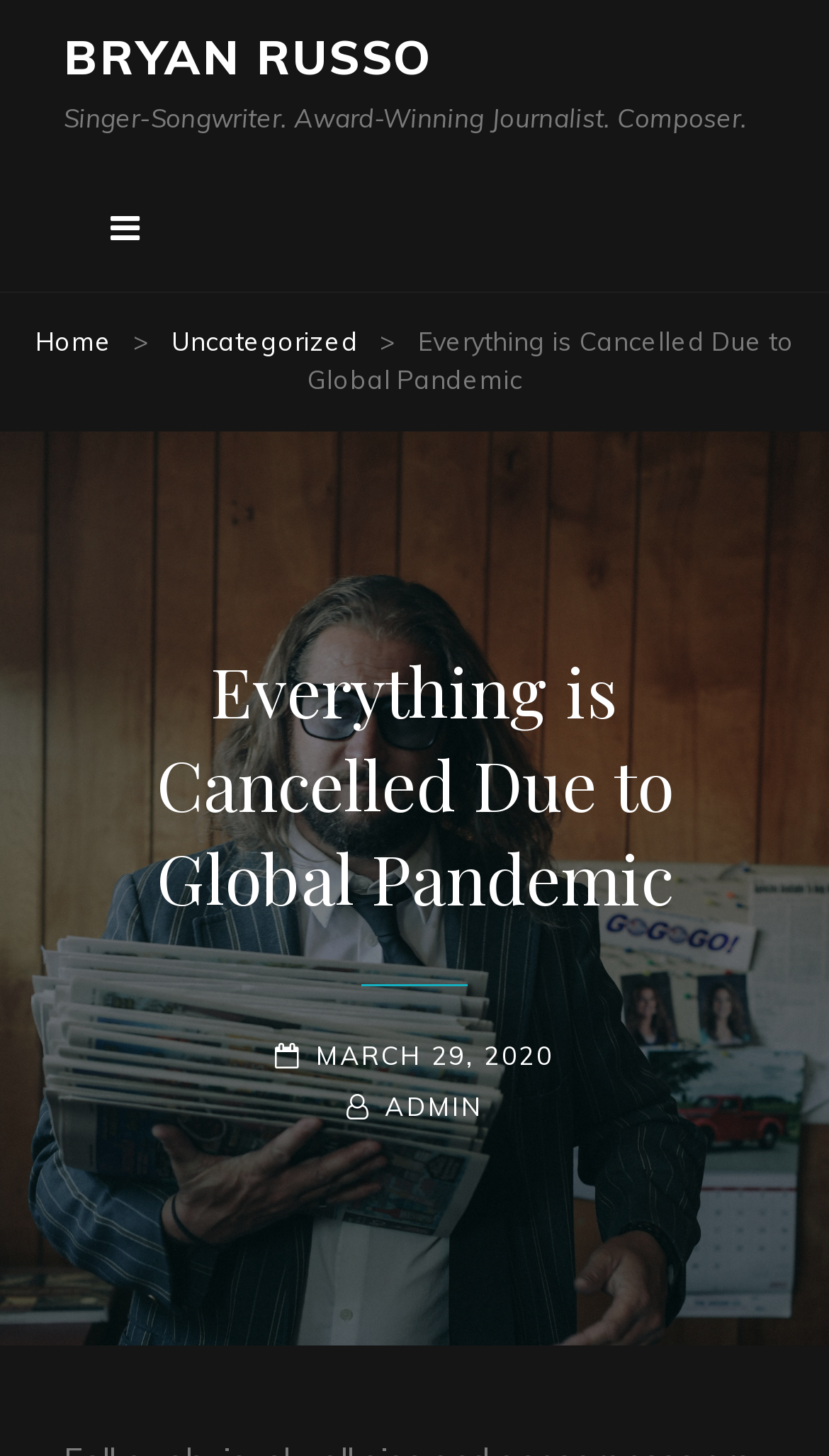Bounding box coordinates are specified in the format (top-left x, top-left y, bottom-right x, bottom-right y). All values are floating point numbers bounded between 0 and 1. Please provide the bounding box coordinate of the region this sentence describes: Follow us on: Facebook

None